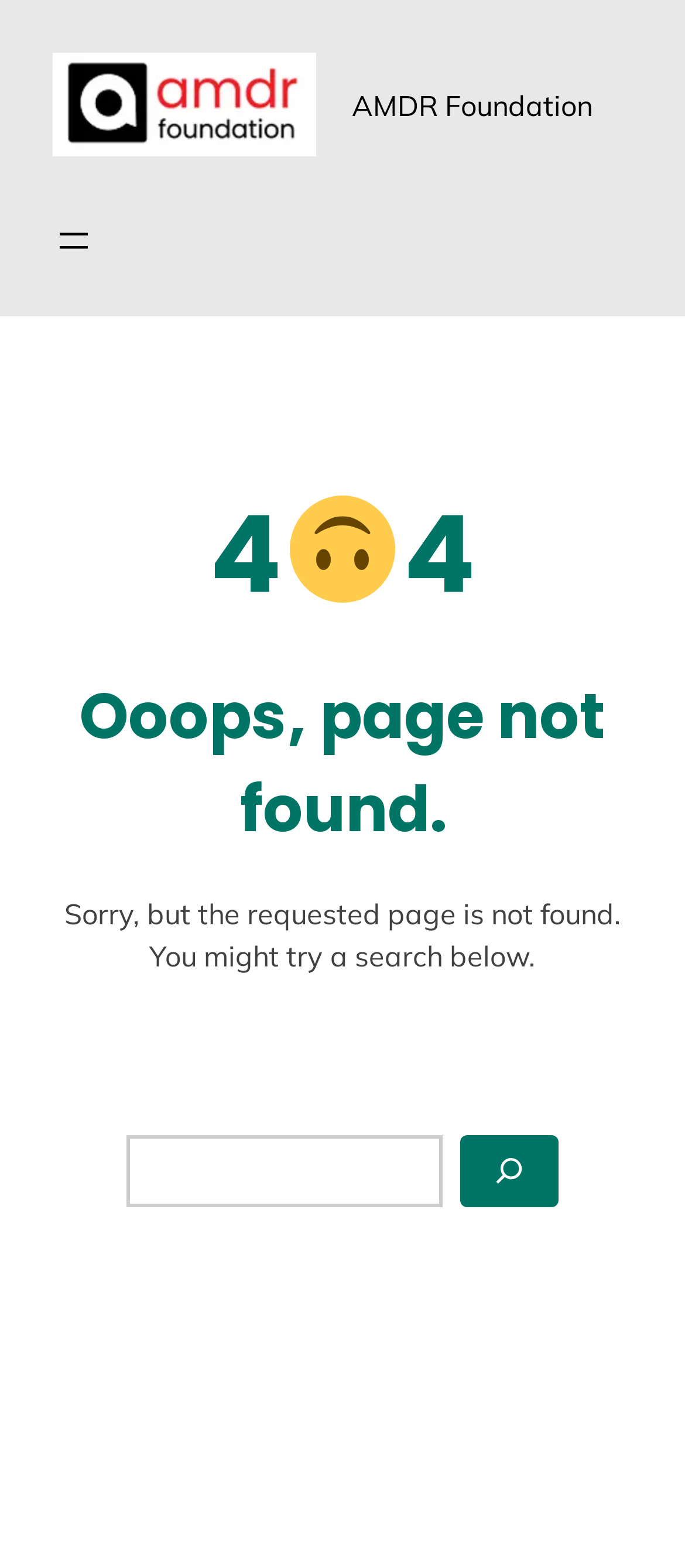What is the name of the foundation?
Look at the image and respond with a one-word or short phrase answer.

AMDR Foundation